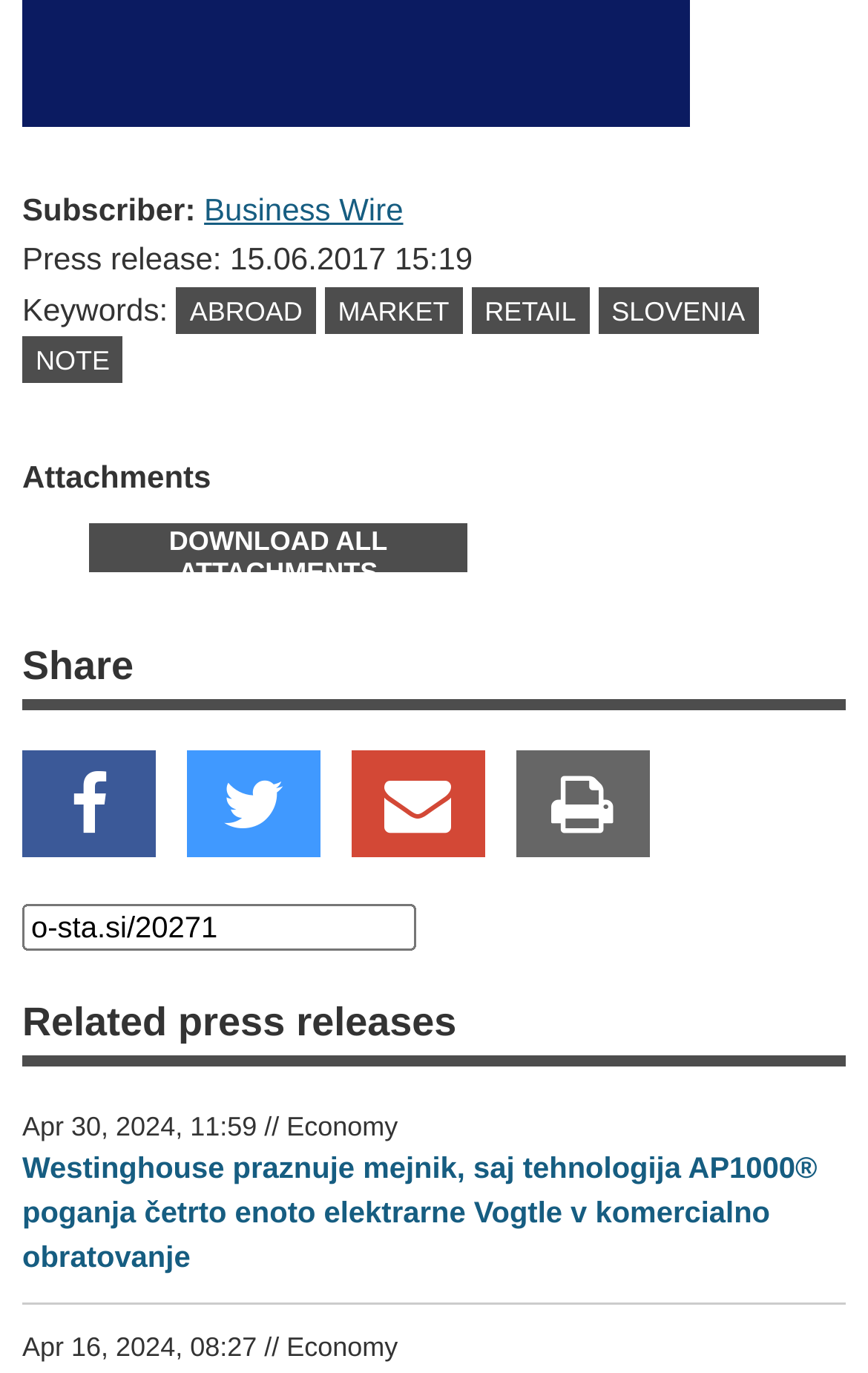Kindly determine the bounding box coordinates for the area that needs to be clicked to execute this instruction: "Click the 'Westinghouse praznuje mejnik...' link".

[0.026, 0.838, 0.942, 0.927]